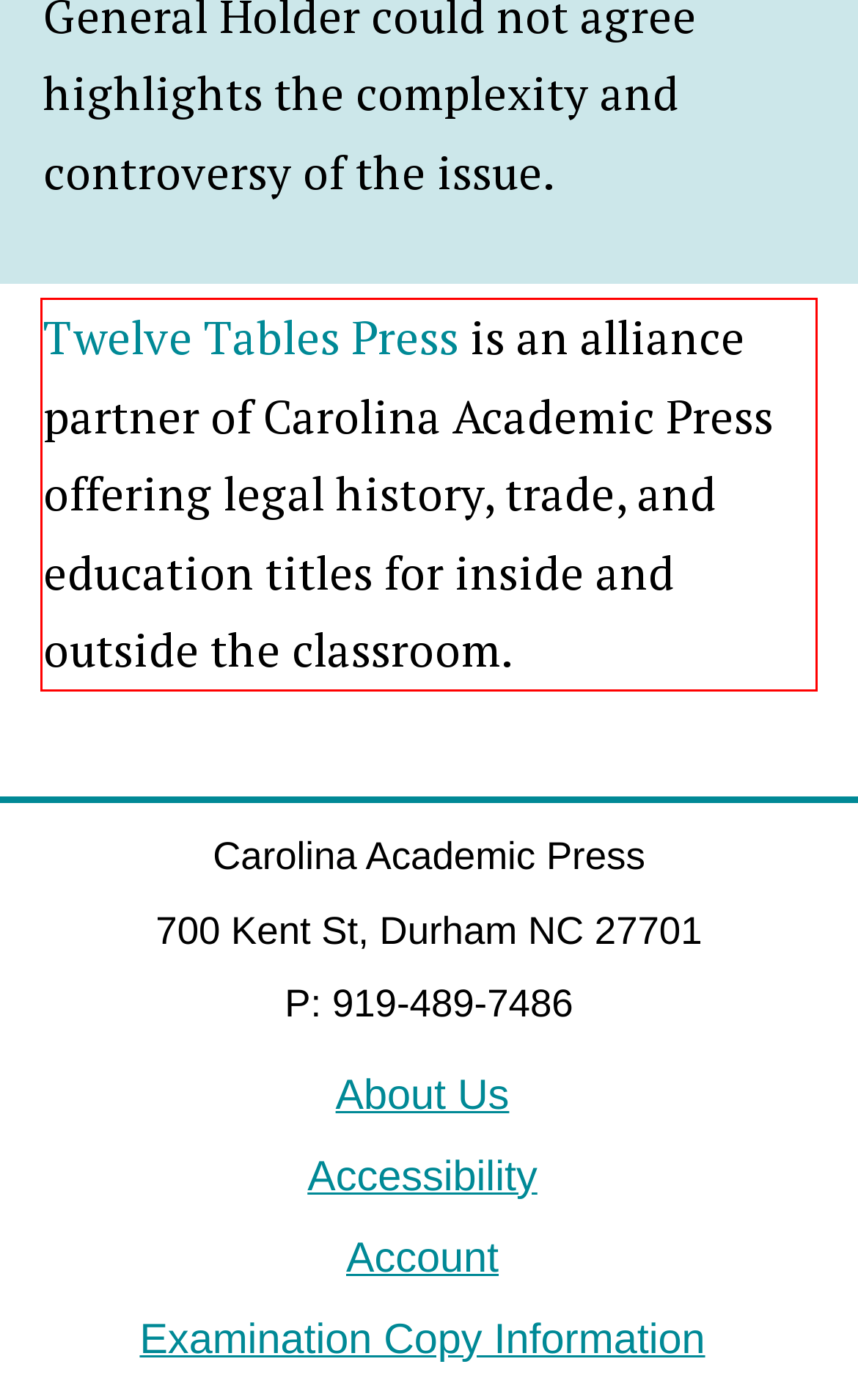You are provided with a screenshot of a webpage containing a red bounding box. Please extract the text enclosed by this red bounding box.

Twelve Tables Press is an alliance partner of Carolina Academic Press offering legal history, trade, and education titles for inside and outside the classroom.